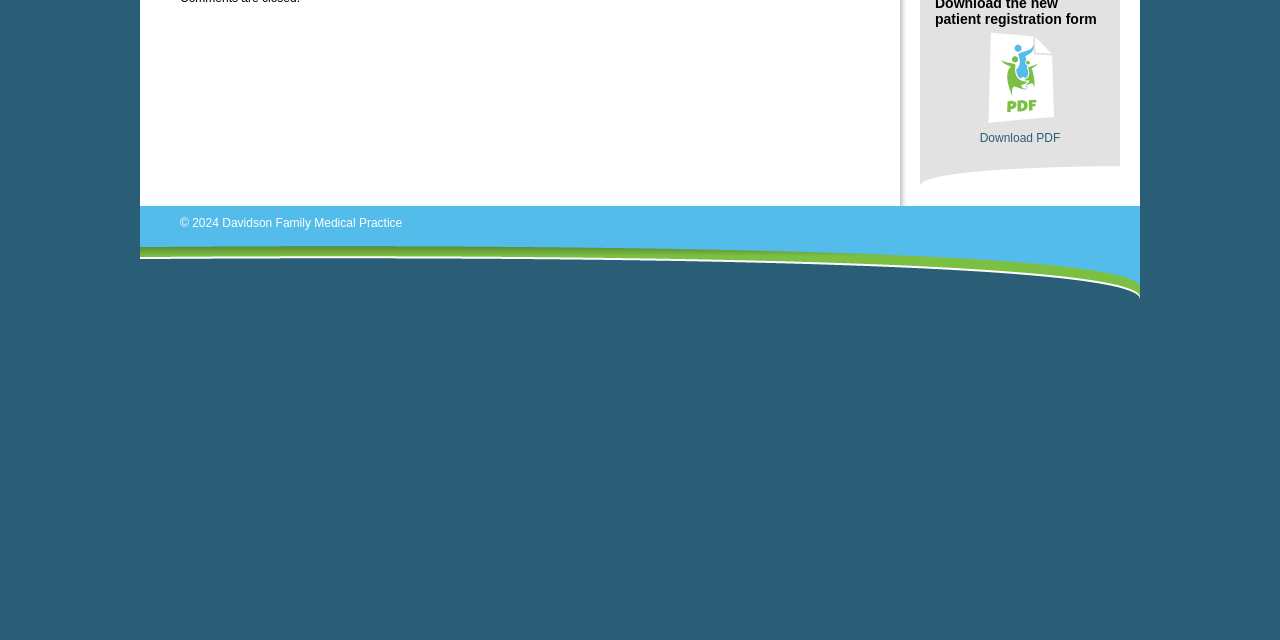From the webpage screenshot, predict the bounding box of the UI element that matches this description: "Davidson Family Medical Practice".

[0.174, 0.338, 0.314, 0.359]